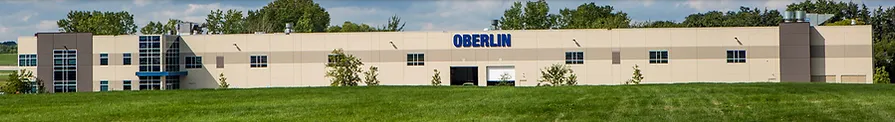Generate an in-depth description of the image.

The image showcases the modern manufacturing facility of Oberlin Filter Ltd., located in Waukesha, Wisconsin. The building features a sleek, contemporary design with a prominent "OBERLIN" sign displayed on its facade, highlighting the company's brand identity. Surrounded by lush greenery, the structure exudes a sense of professionalism and innovation in the field of filtration technology. The design includes large windows that suggest a focus on natural light, and the facility is equipped to support the company's commitment to efficient and reliable manufacturing practices. Oberlin Filter has been a leader in liquid solid separation for over 50 years, and this headquarters reflects its dedication to quality and engineering excellence.